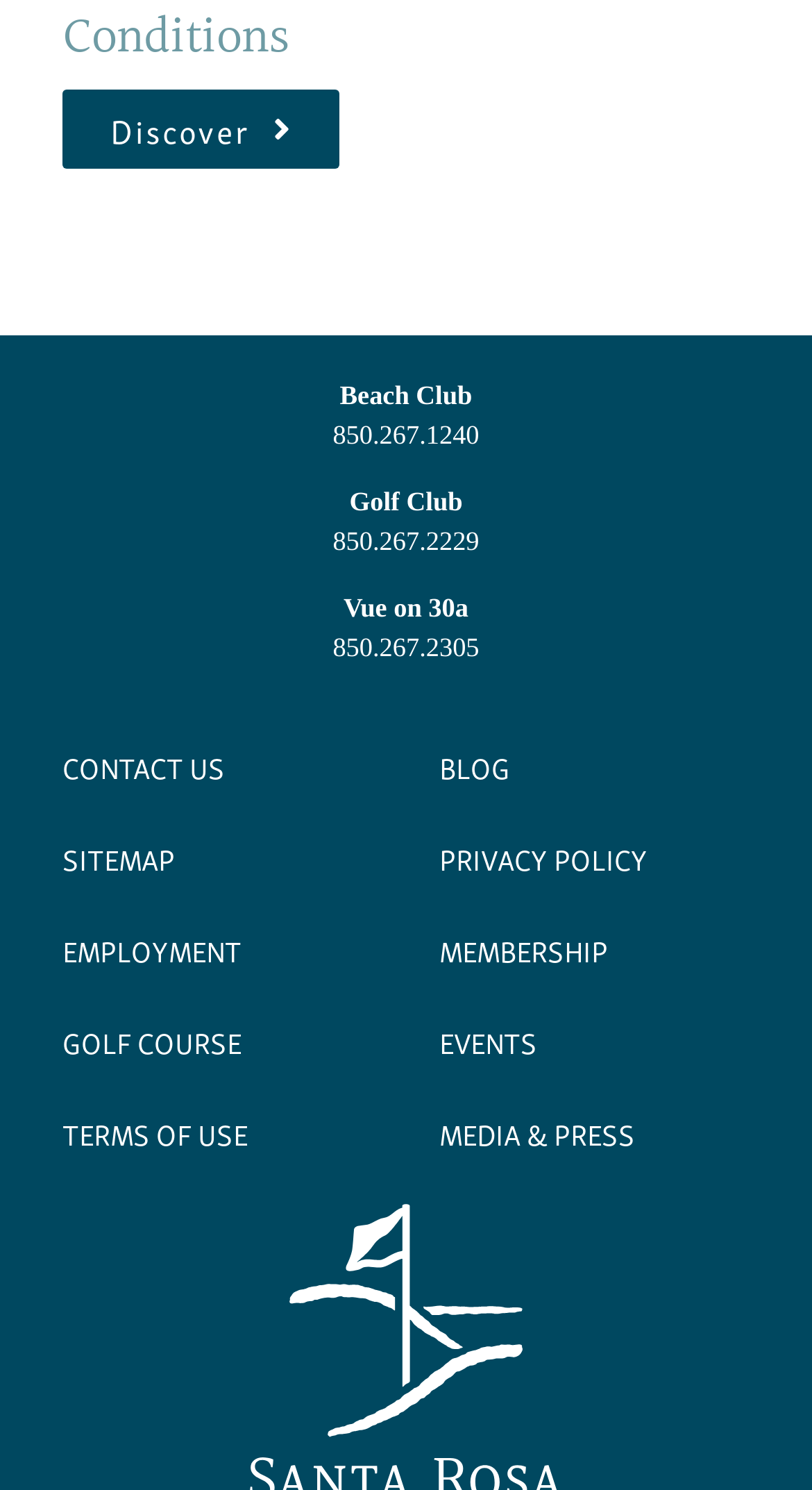Please determine the bounding box coordinates of the element to click in order to execute the following instruction: "Click on Discover". The coordinates should be four float numbers between 0 and 1, specified as [left, top, right, bottom].

[0.077, 0.06, 0.418, 0.113]